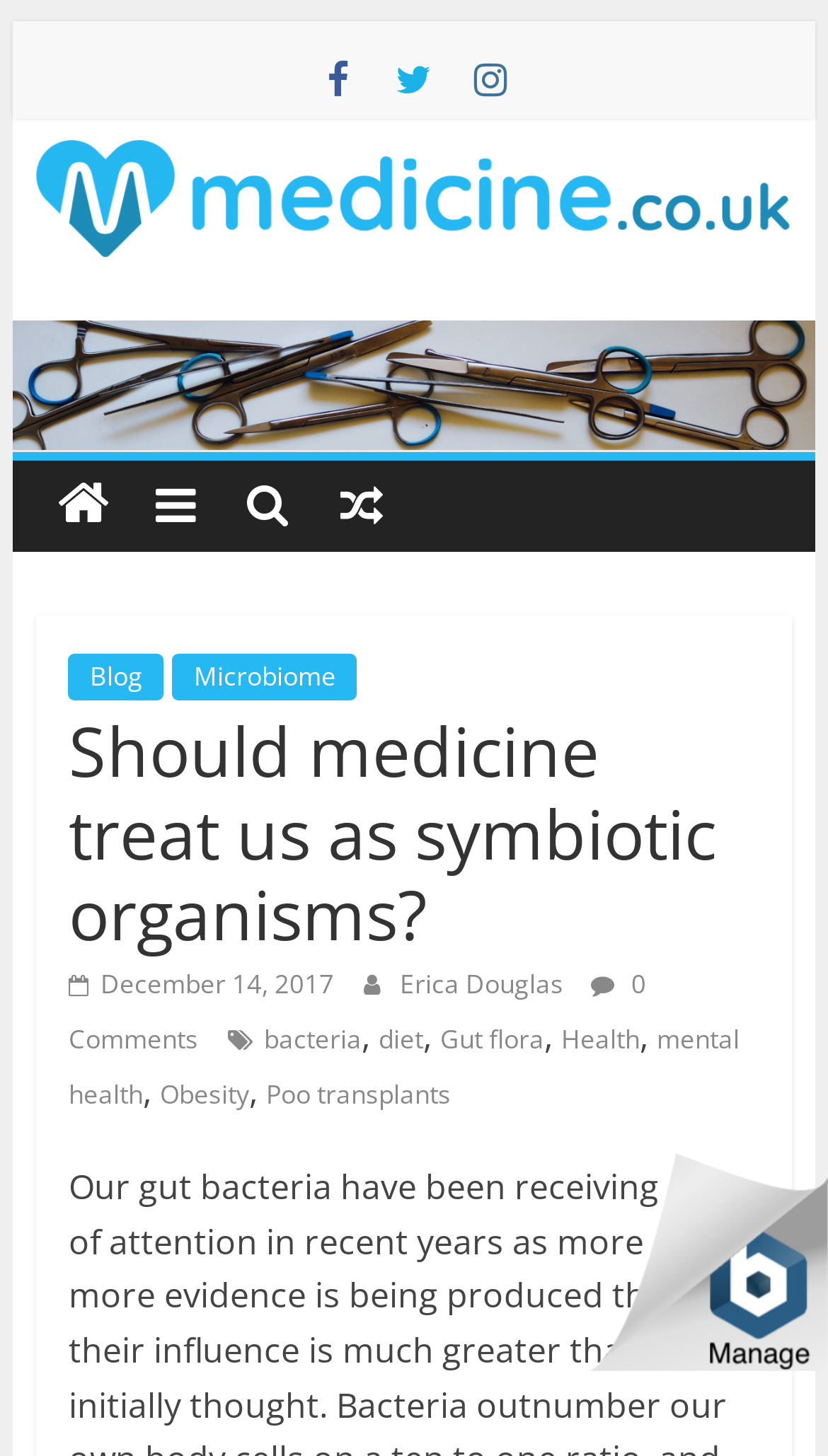What is the logo image at the bottom of the webpage?
Based on the content of the image, thoroughly explain and answer the question.

I identified the logo image at the bottom of the webpage by looking at the image element with the description 'Bitnami', which is located at the bottom right corner of the webpage.